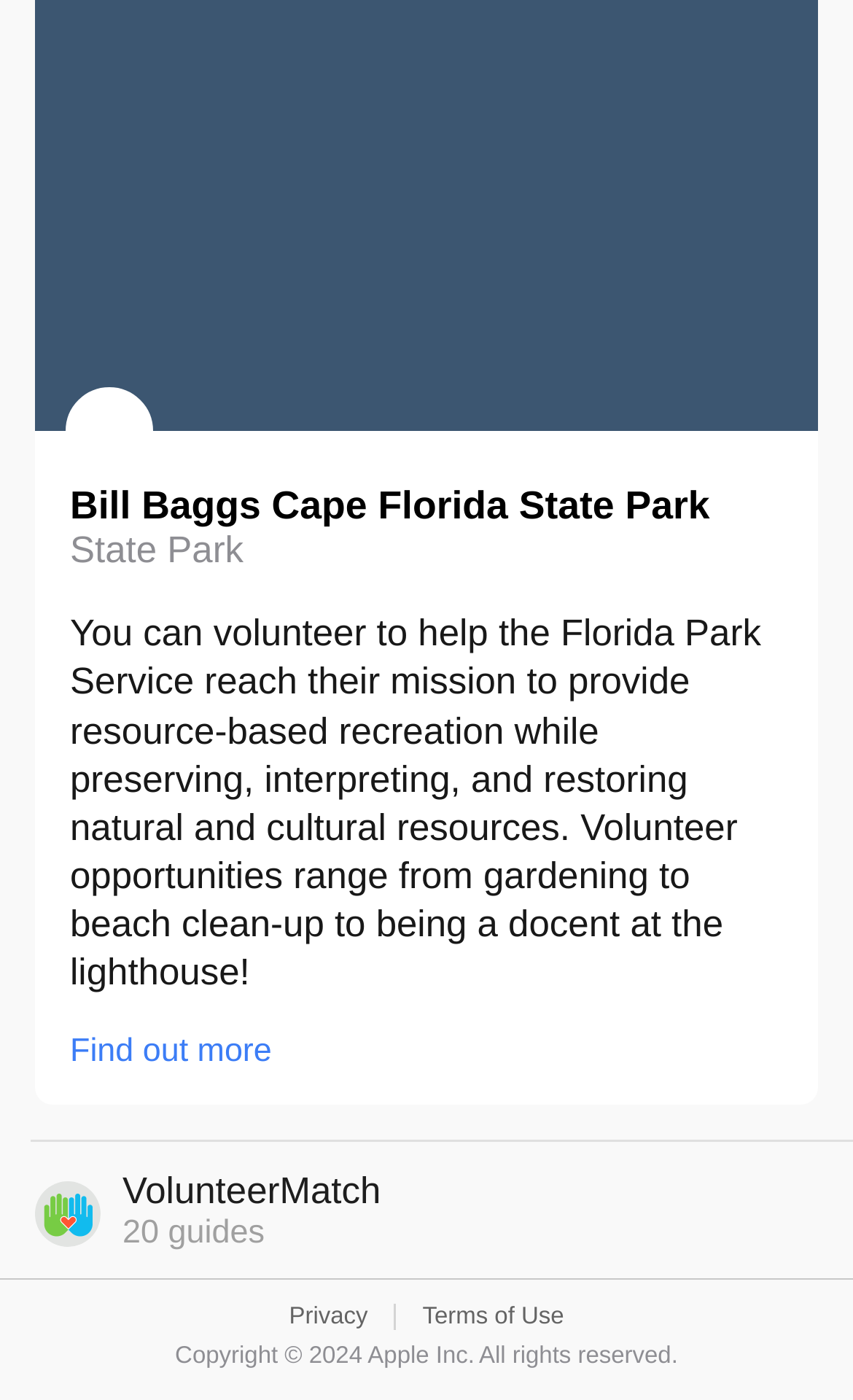Determine the bounding box for the UI element that matches this description: "Terms of Use".

[0.495, 0.932, 0.661, 0.951]